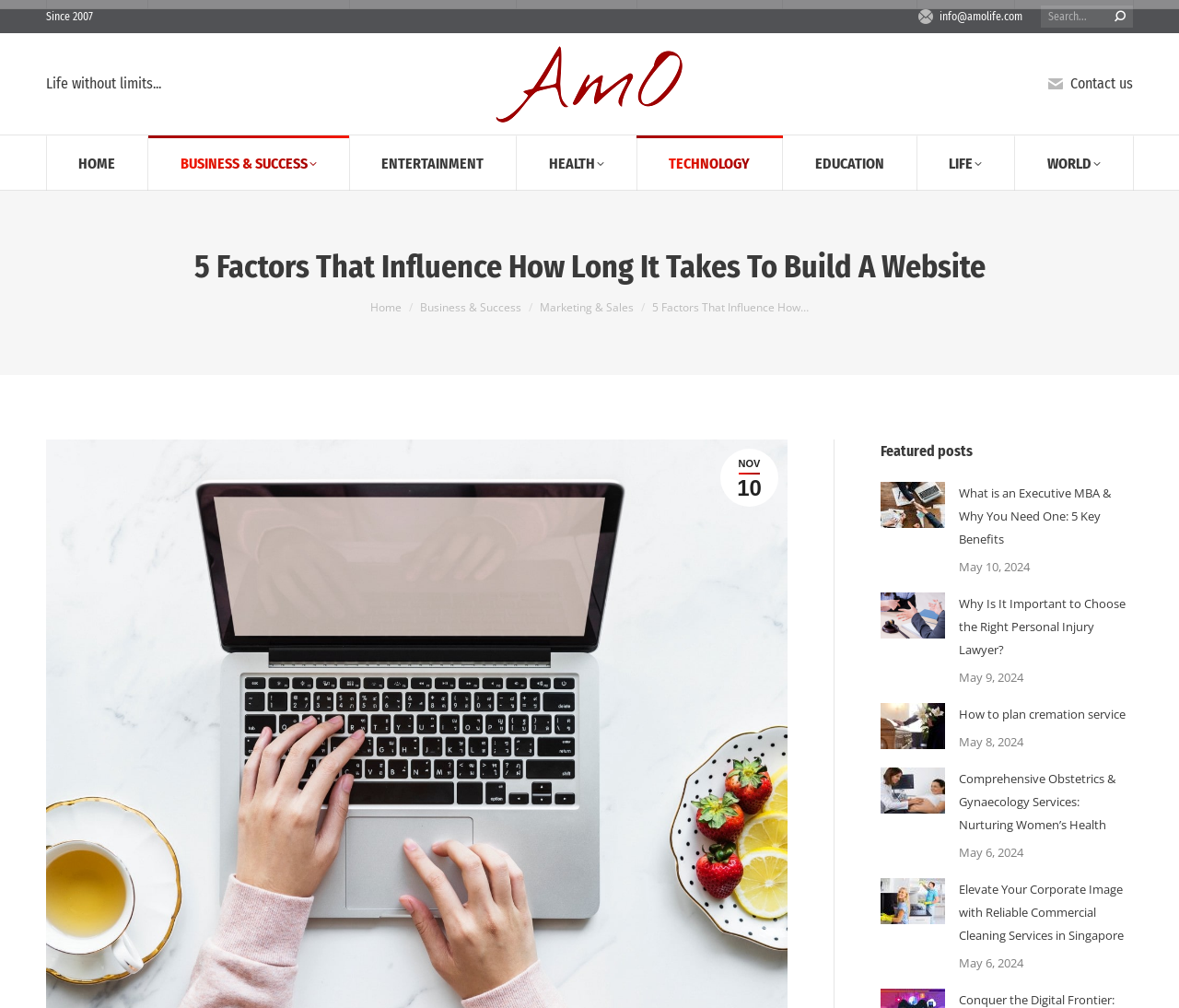Find the coordinates for the bounding box of the element with this description: "How to plan cremation service".

[0.813, 0.697, 0.955, 0.72]